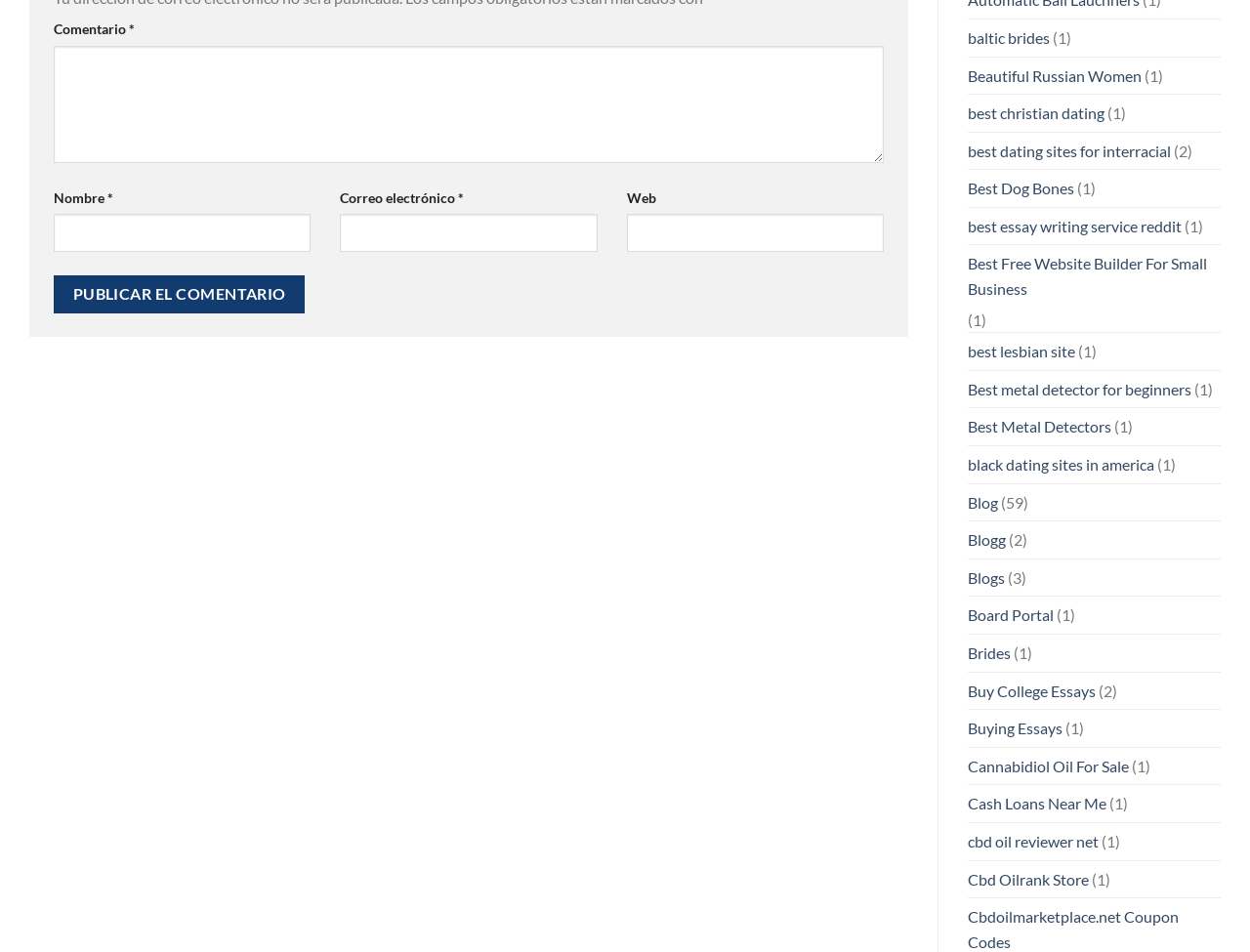How many links are present on the webpage?
Refer to the image and give a detailed response to the question.

The webpage has numerous links, including 'baltic brides', 'Beautiful Russian Women', 'best christian dating', and many others. These links are scattered throughout the webpage, but their exact count is not easily determinable.